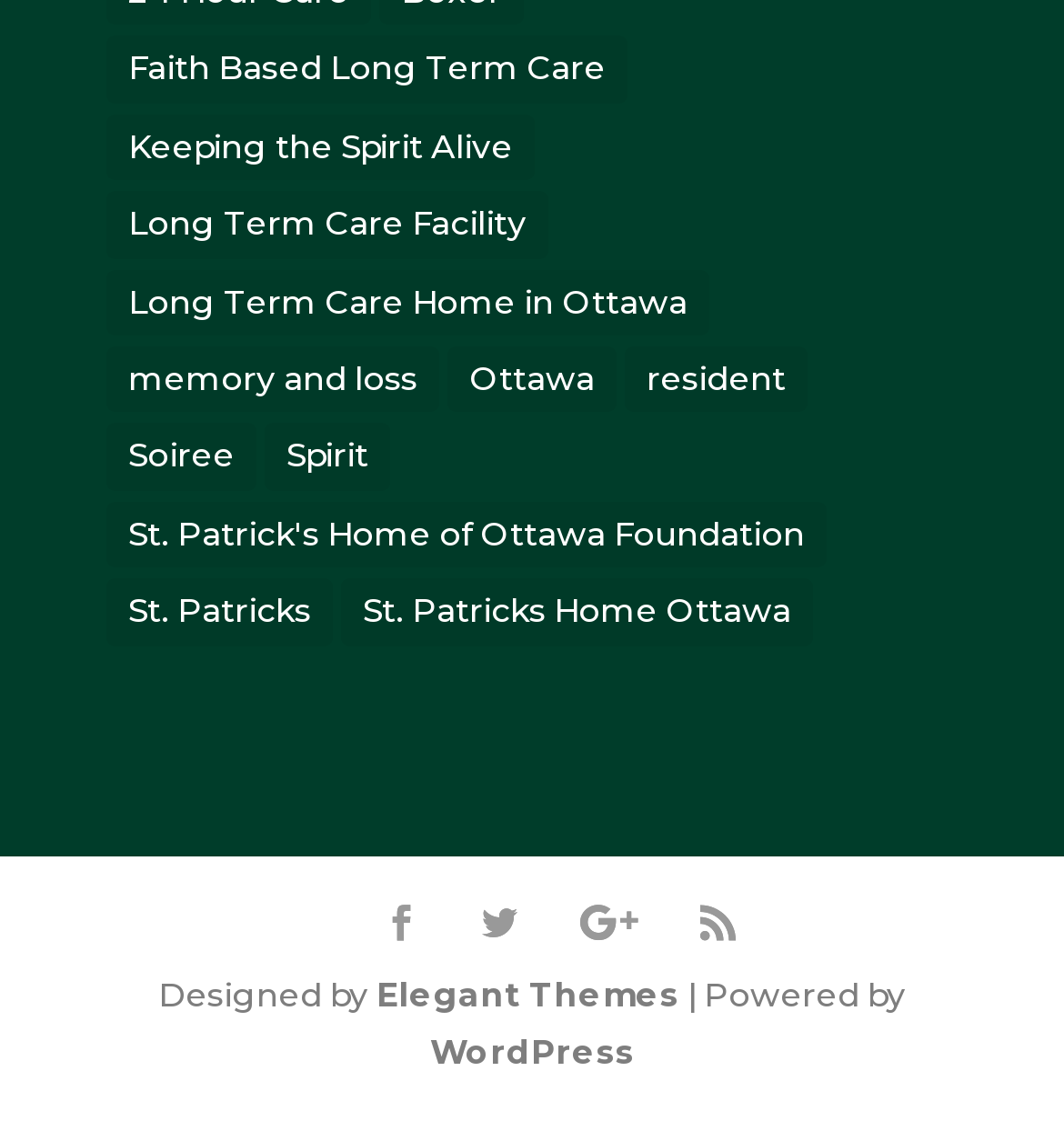Determine the bounding box coordinates (top-left x, top-left y, bottom-right x, bottom-right y) of the UI element described in the following text: Faith Based Long Term Care

[0.1, 0.033, 0.59, 0.092]